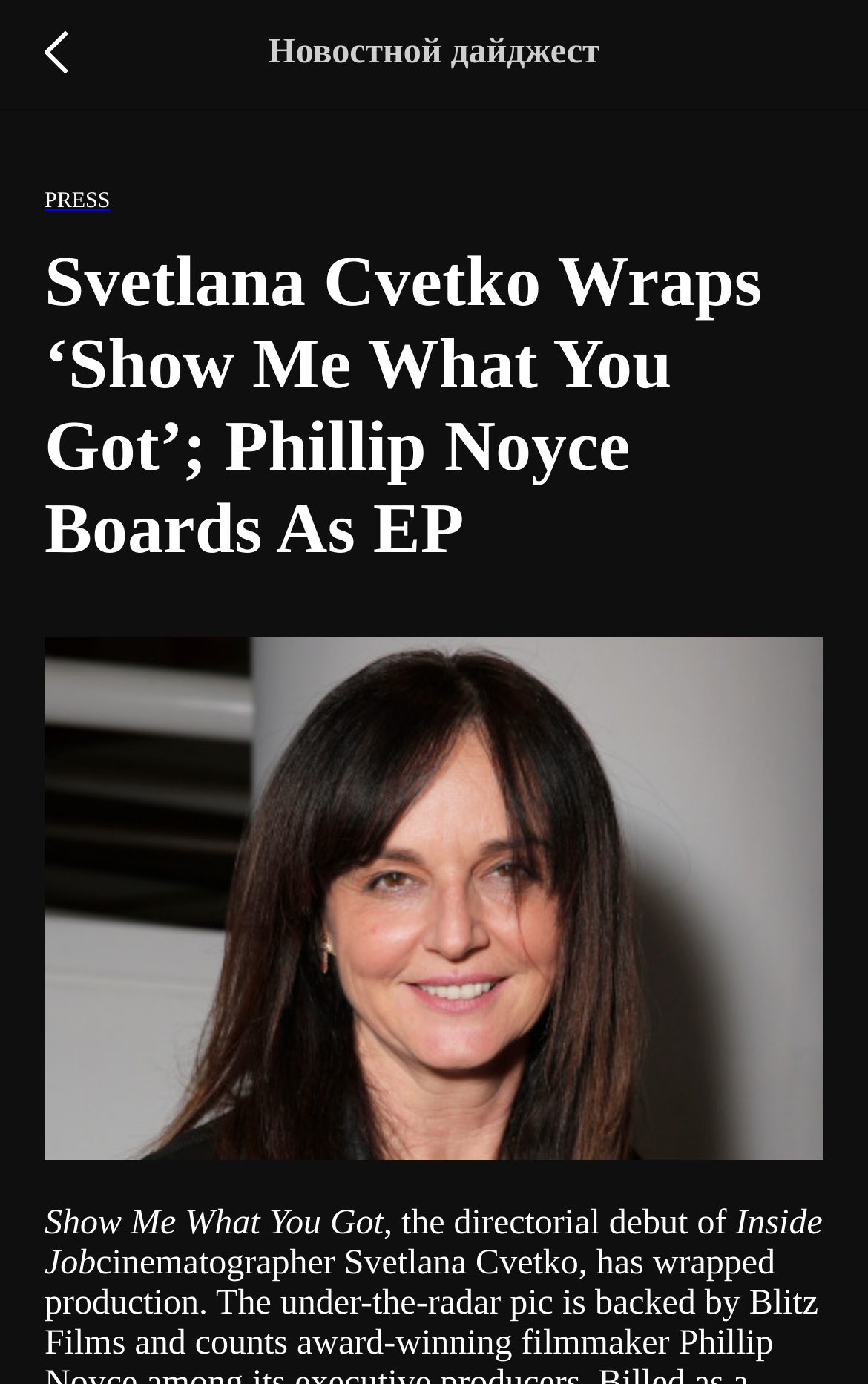Provide a brief response in the form of a single word or phrase:
How many images are on the webpage?

2